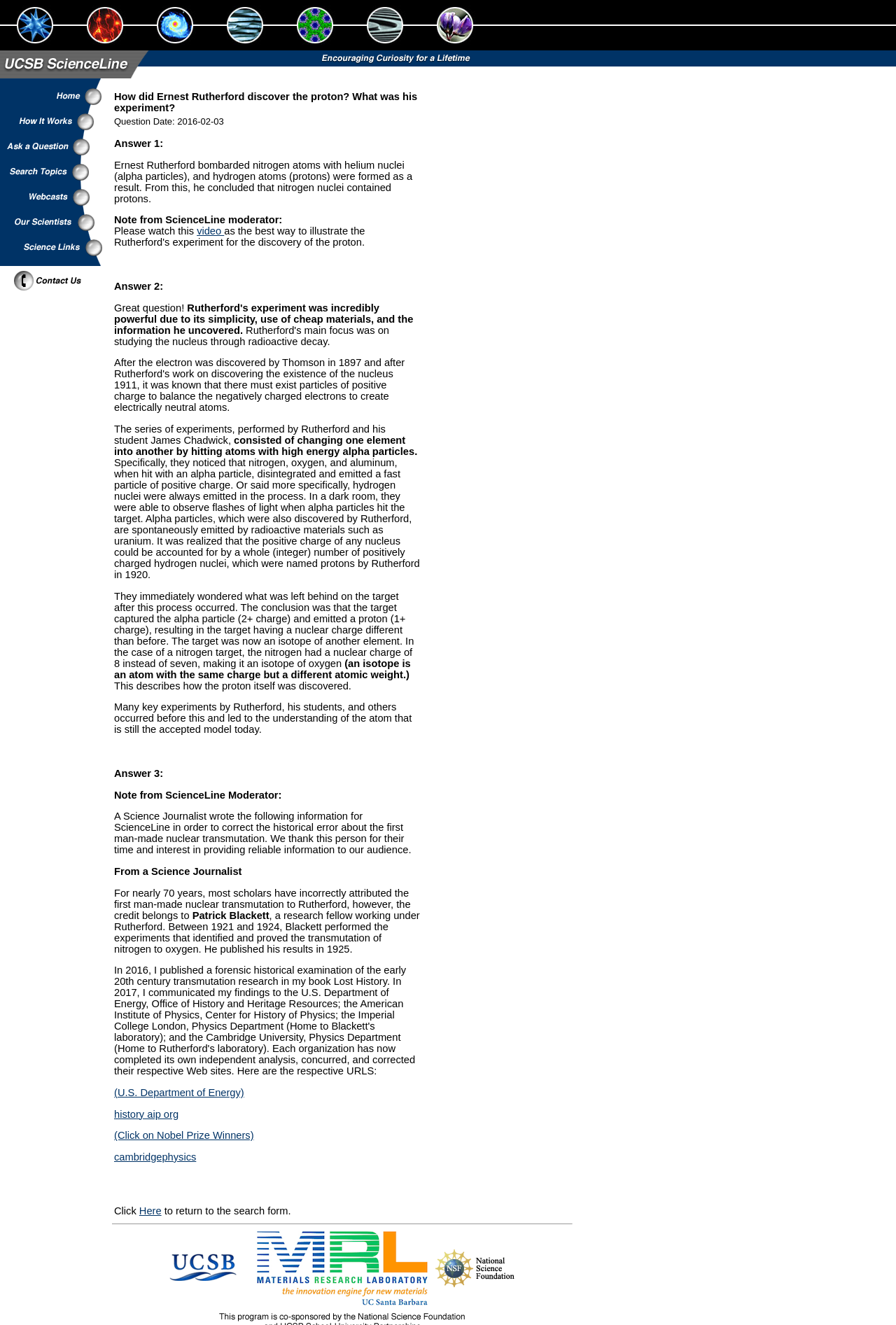Please provide the bounding box coordinates for the element that needs to be clicked to perform the following instruction: "Click on the 'video' link". The coordinates should be given as four float numbers between 0 and 1, i.e., [left, top, right, bottom].

[0.22, 0.17, 0.25, 0.179]